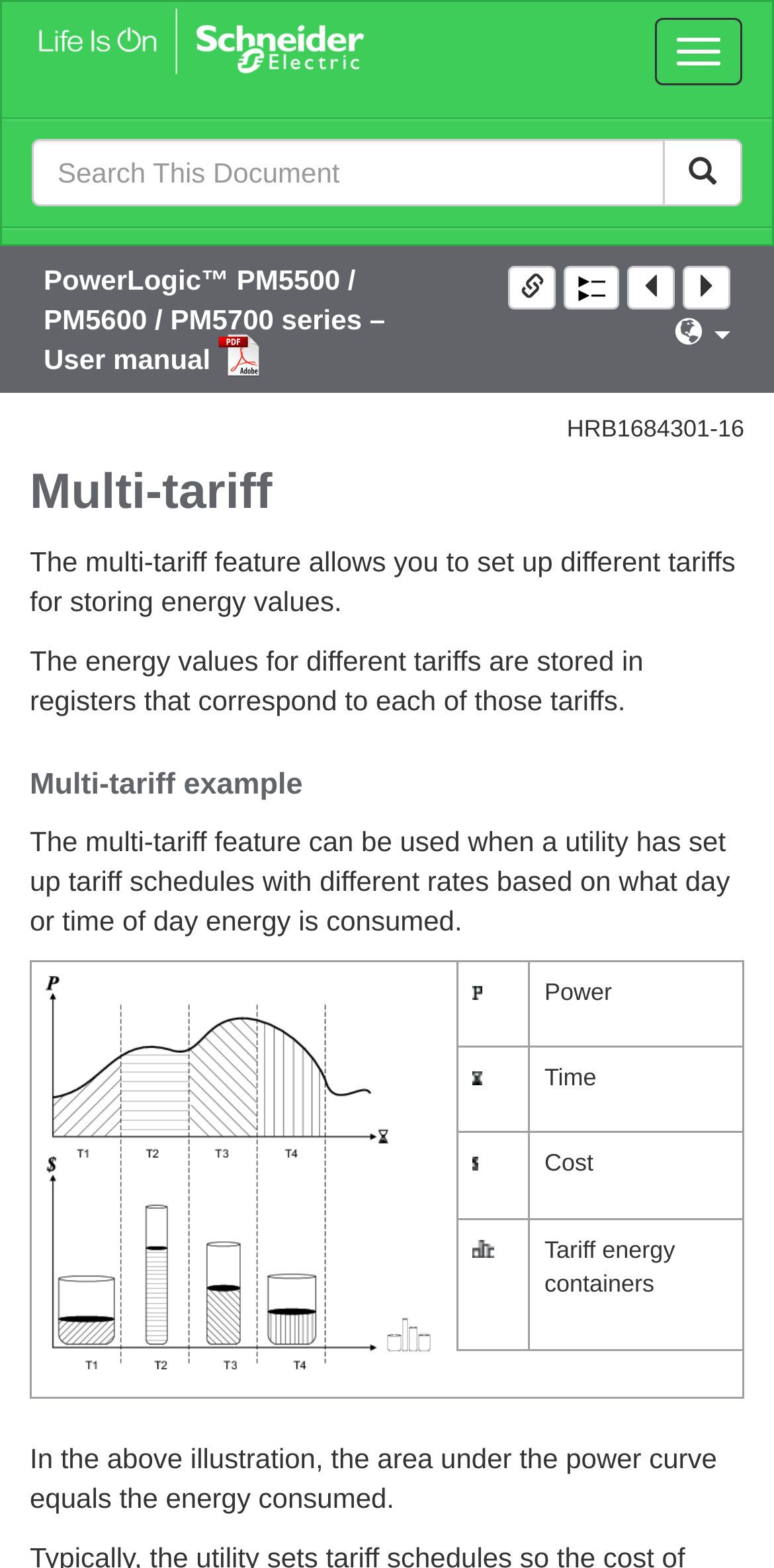Using the information in the image, give a comprehensive answer to the question: 
What is the purpose of the multi-tariff feature?

Based on the webpage content, the multi-tariff feature allows users to set up different tariffs for storing energy values. This feature is useful when a utility has set up tariff schedules with different rates based on what day or time of day energy is consumed.